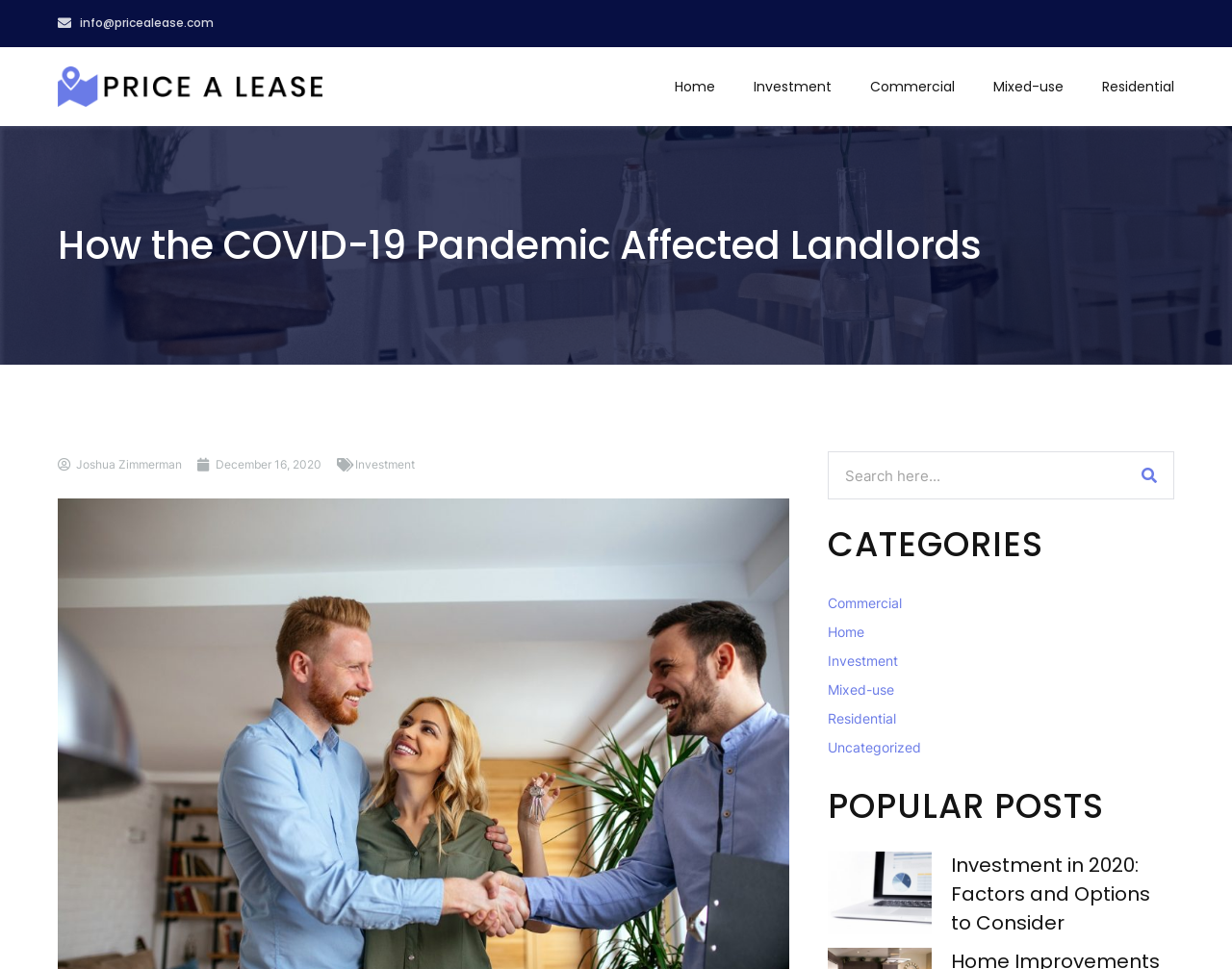Provide a thorough description of this webpage.

The webpage is about the plight of landlords during the COVID-19 pandemic. At the top left, there is a link to "info@pricealease.com" and an empty link. To the right of these links, there are several navigation links, including "Home", "Investment", "Commercial", "Mixed-use", and "Residential". 

Below these navigation links, there is a heading that reads "How the COVID-19 Pandemic Affected Landlords". Under this heading, there are links to the author "Joshua Zimmerman" and the date "December 16, 2020". 

To the right of the author and date information, there is a search bar with a "Search" button. Above the search bar, there is a heading that reads "CATEGORIES". Below this heading, there are several links to categories, including "Commercial", "Home", "Investment", "Mixed-use", "Residential", and "Uncategorized". 

Further down the page, there is a heading that reads "POPULAR POSTS". Under this heading, there is an article with a link to "business charts" and an image related to business charts. The article also has a heading that reads "Investment in 2020: Factors and Options to Consider" with a link to the full article.